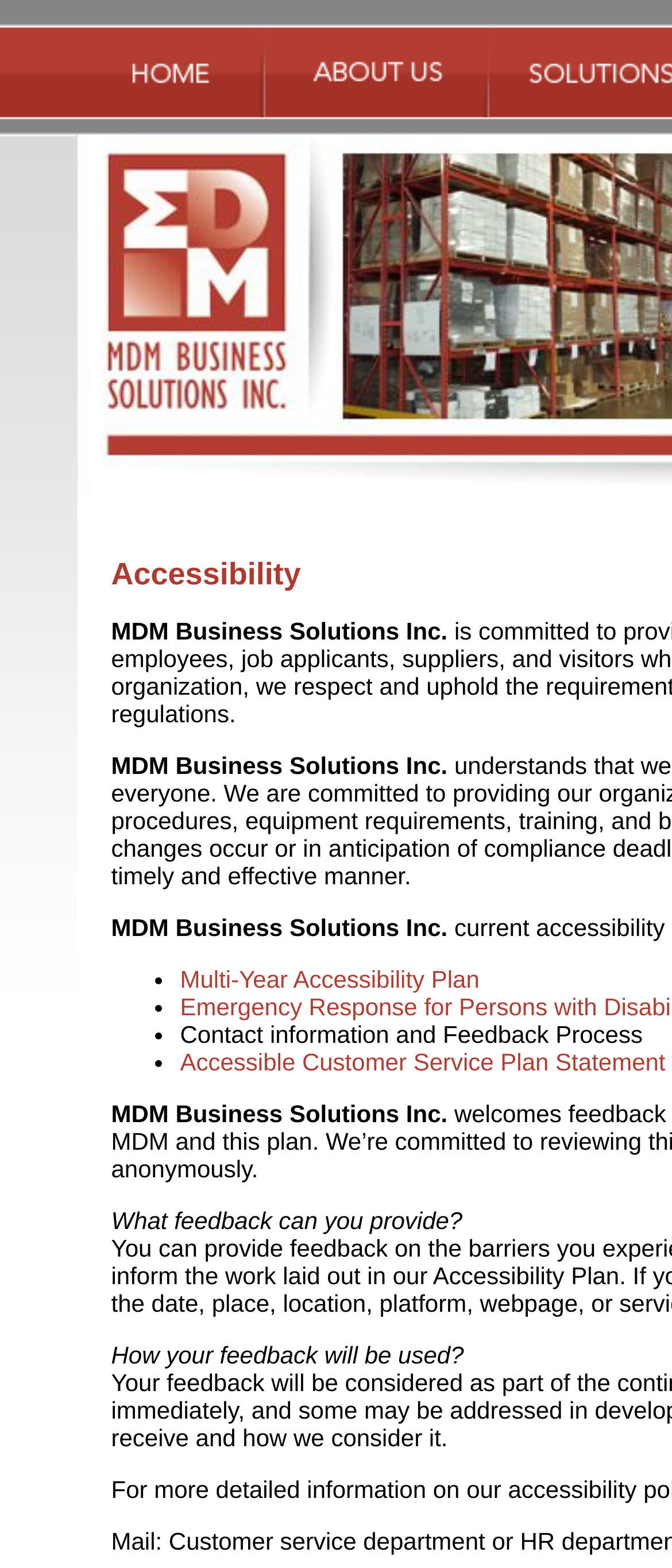How many images are on the page?
Refer to the image and provide a one-word or short phrase answer.

2